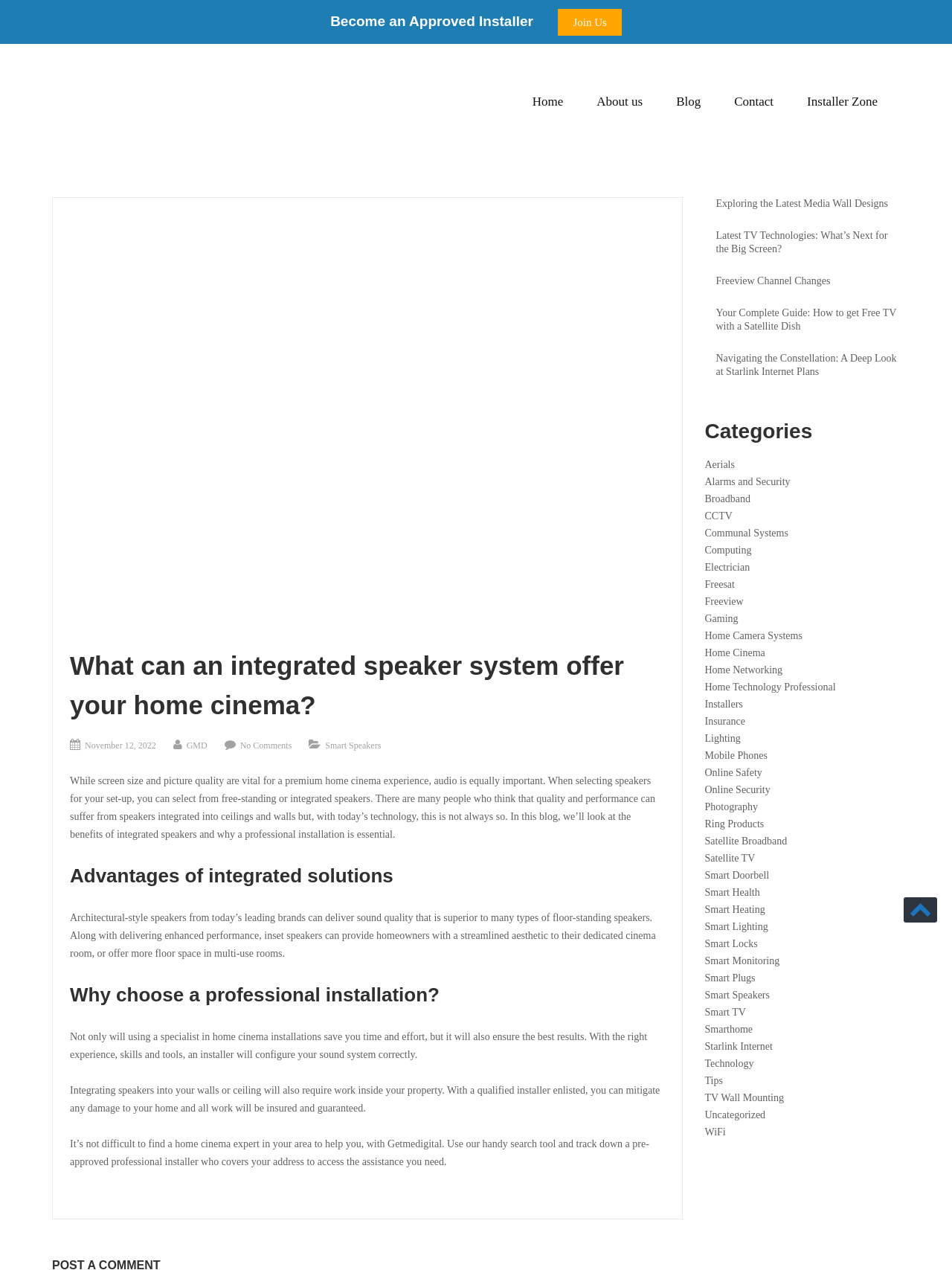Based on what you see in the screenshot, provide a thorough answer to this question: Why is professional installation recommended?

According to the webpage, professional installation is recommended because it will ensure the best results, and also mitigate any damage to the home and provide insurance and guarantee for the work done.